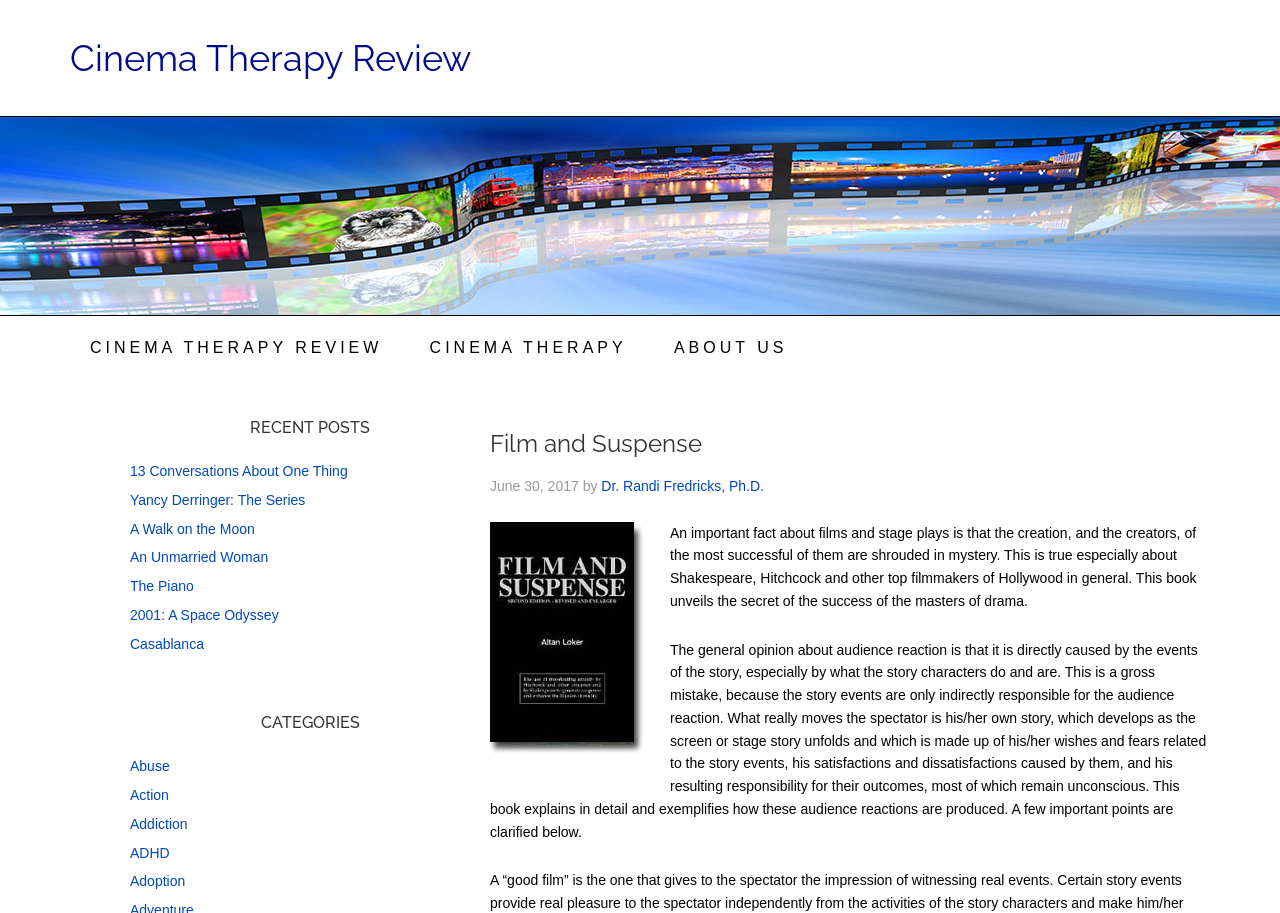Please provide the bounding box coordinates for the element that needs to be clicked to perform the following instruction: "Click on Floor-Mounted 60KW Fast EV Charger". The coordinates should be given as four float numbers between 0 and 1, i.e., [left, top, right, bottom].

None